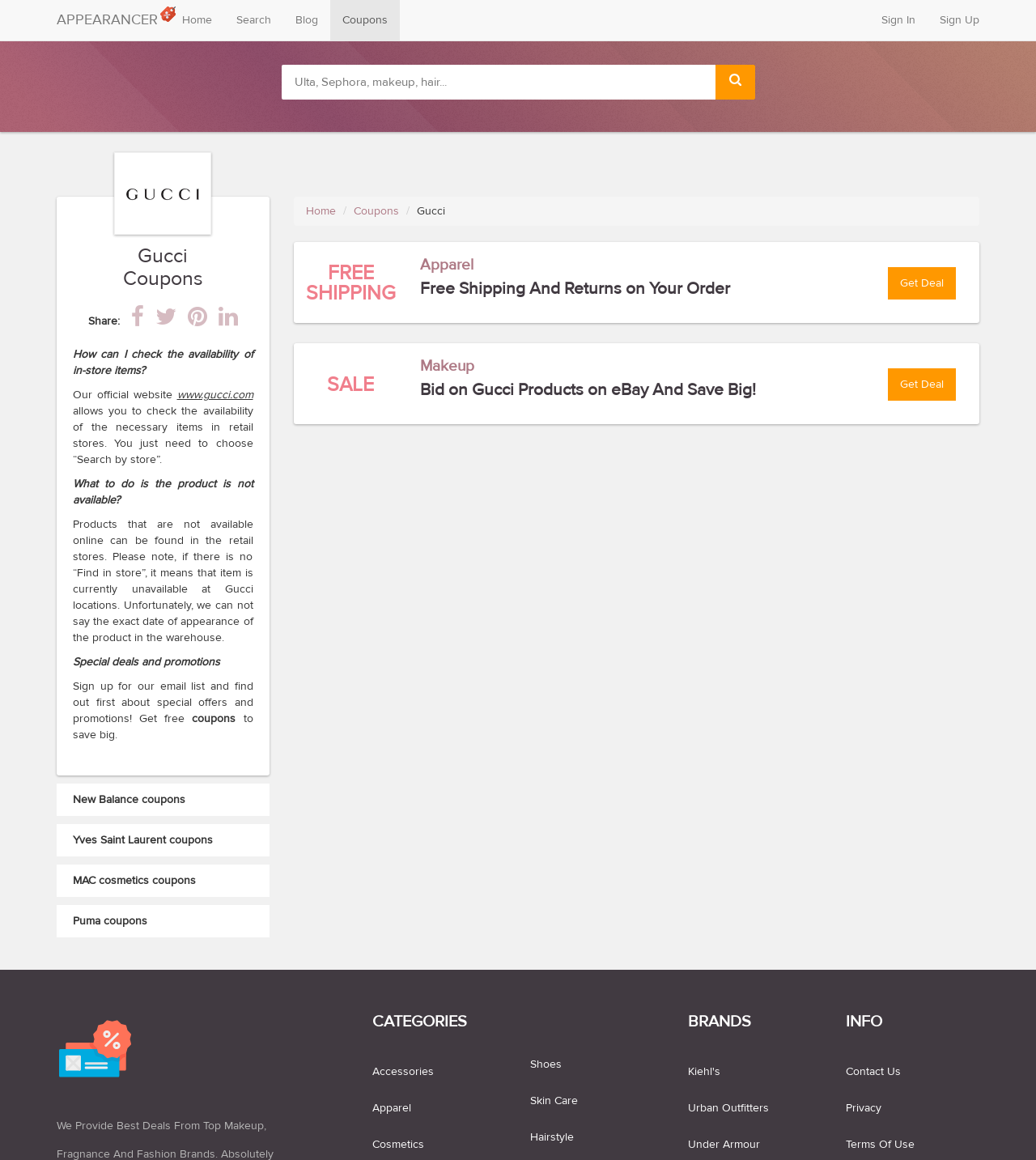Identify the bounding box coordinates of the clickable region required to complete the instruction: "Check Gucci coupons". The coordinates should be given as four float numbers within the range of 0 and 1, i.e., [left, top, right, bottom].

[0.119, 0.143, 0.196, 0.192]